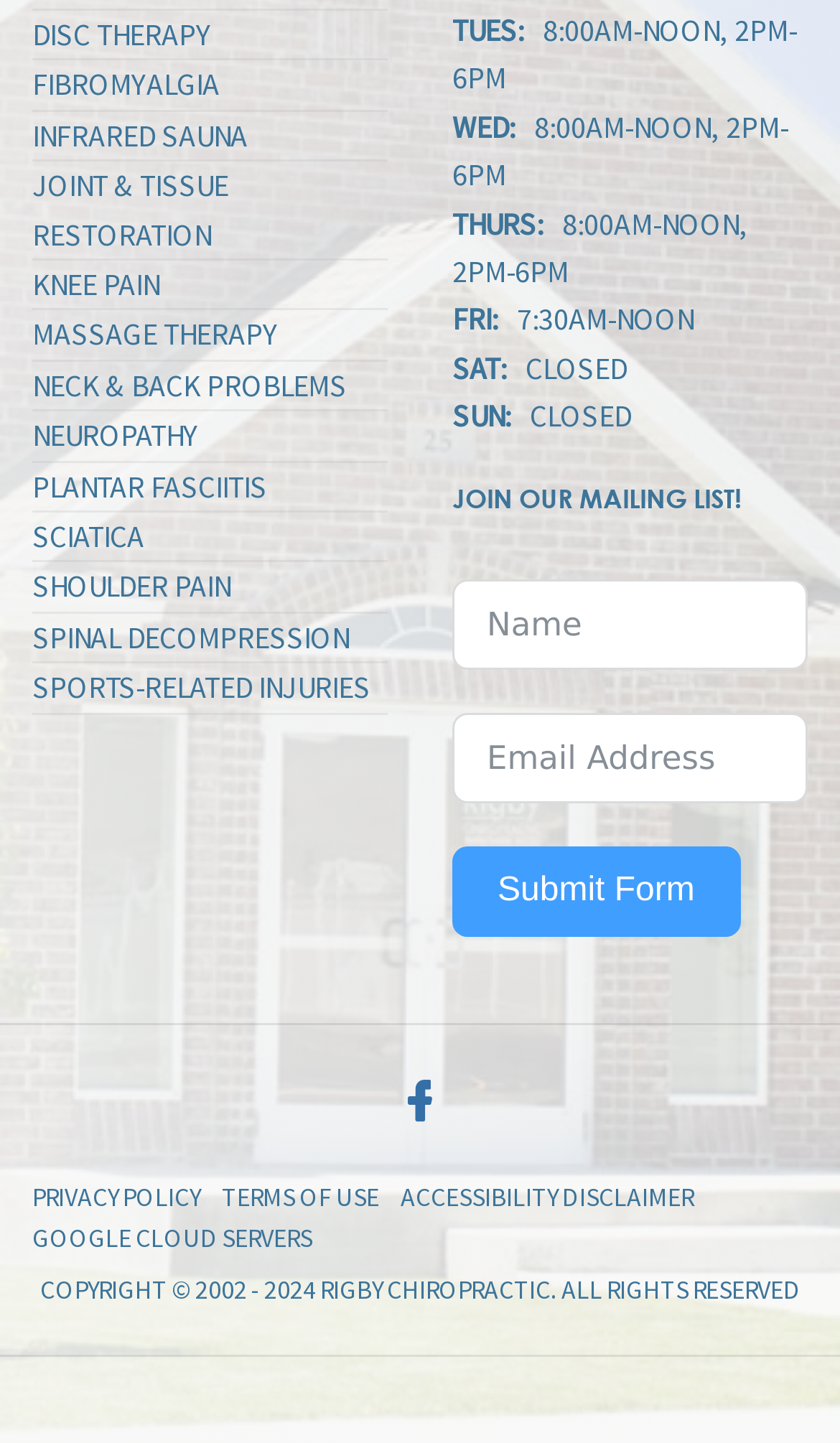Determine the bounding box coordinates of the element that should be clicked to execute the following command: "Click on FIBROMYALGIA link".

[0.038, 0.042, 0.462, 0.077]